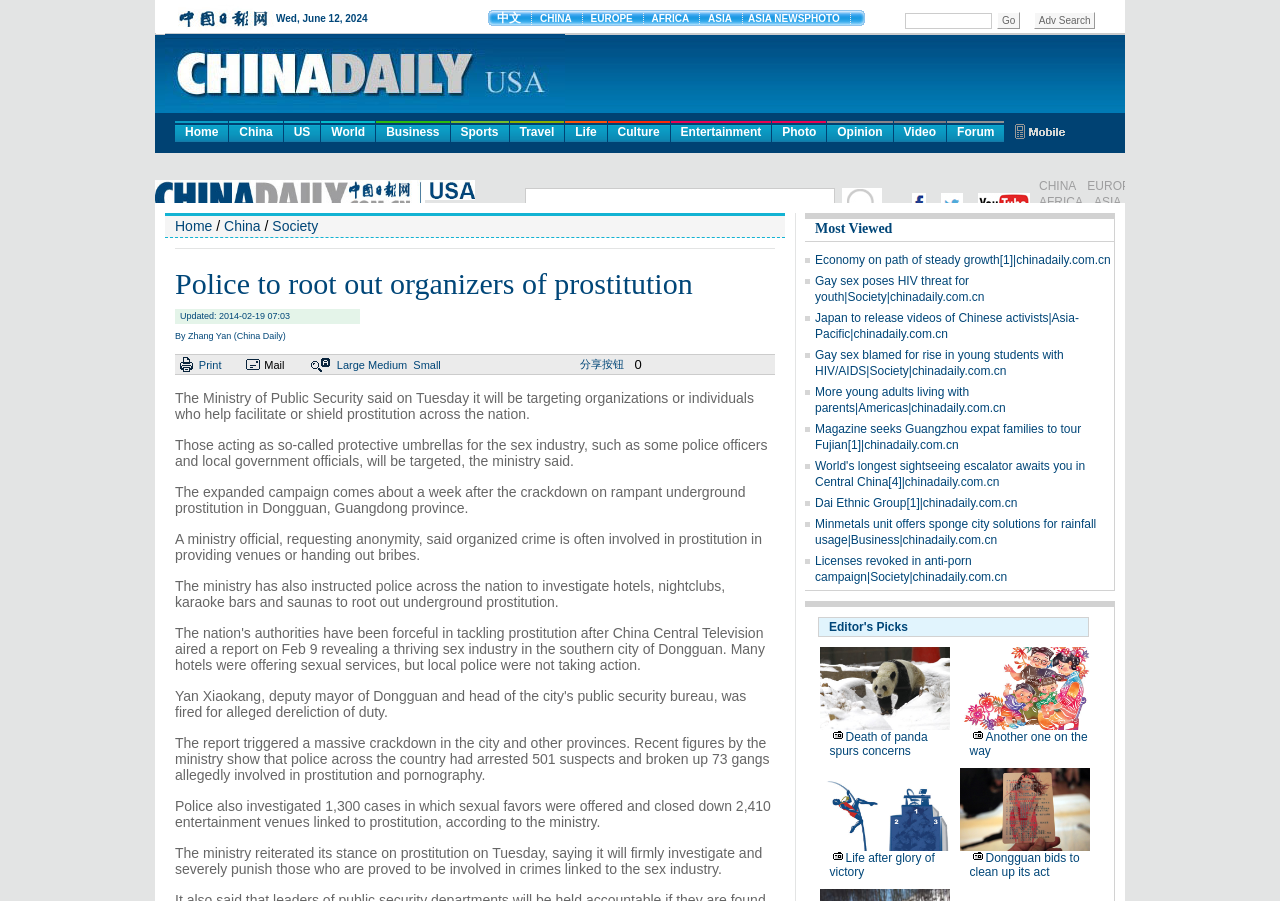Offer a detailed explanation of the webpage layout and contents.

This webpage is about a news article from China Daily, with the title "Police to root out organizers of prostitution" and a subtitle "Society". The article is divided into several sections. 

At the top of the page, there is a navigation menu with links to different sections of the website, including "Home", "China", "US", "World", "Business", "Sports", "Travel", "Life", "Culture", "Entertainment", "Photo", "Opinion", "Video", and "Forum". 

Below the navigation menu, there is a heading with the title of the article, followed by the updated time and the author's name. 

The main content of the article is a series of paragraphs describing the Ministry of Public Security's plan to target organizations and individuals involved in prostitution. The article also mentions the recent crackdown on underground prostitution in Dongguan, Guangdong province, and the ministry's efforts to investigate hotels, nightclubs, karaoke bars, and saunas to root out prostitution.

On the right side of the page, there is a section titled "Most Viewed" with links to other news articles, including "Economy on path of steady growth", "Gay sex poses HIV threat for youth", "Japan to release videos of Chinese activists", and "Gay sex blamed for rise in young students with HIV/AIDS".